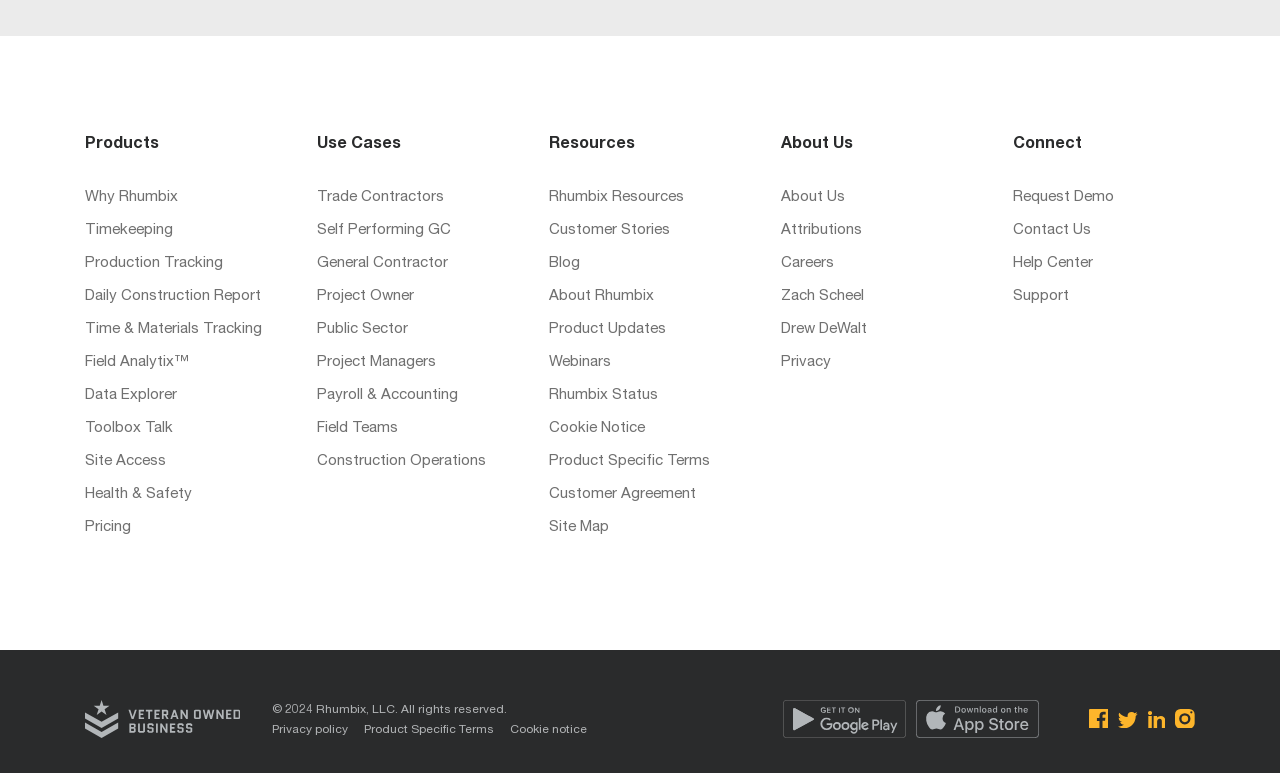What are the main categories on this webpage?
Based on the screenshot, answer the question with a single word or phrase.

Products, Use Cases, Resources, About Us, Connect